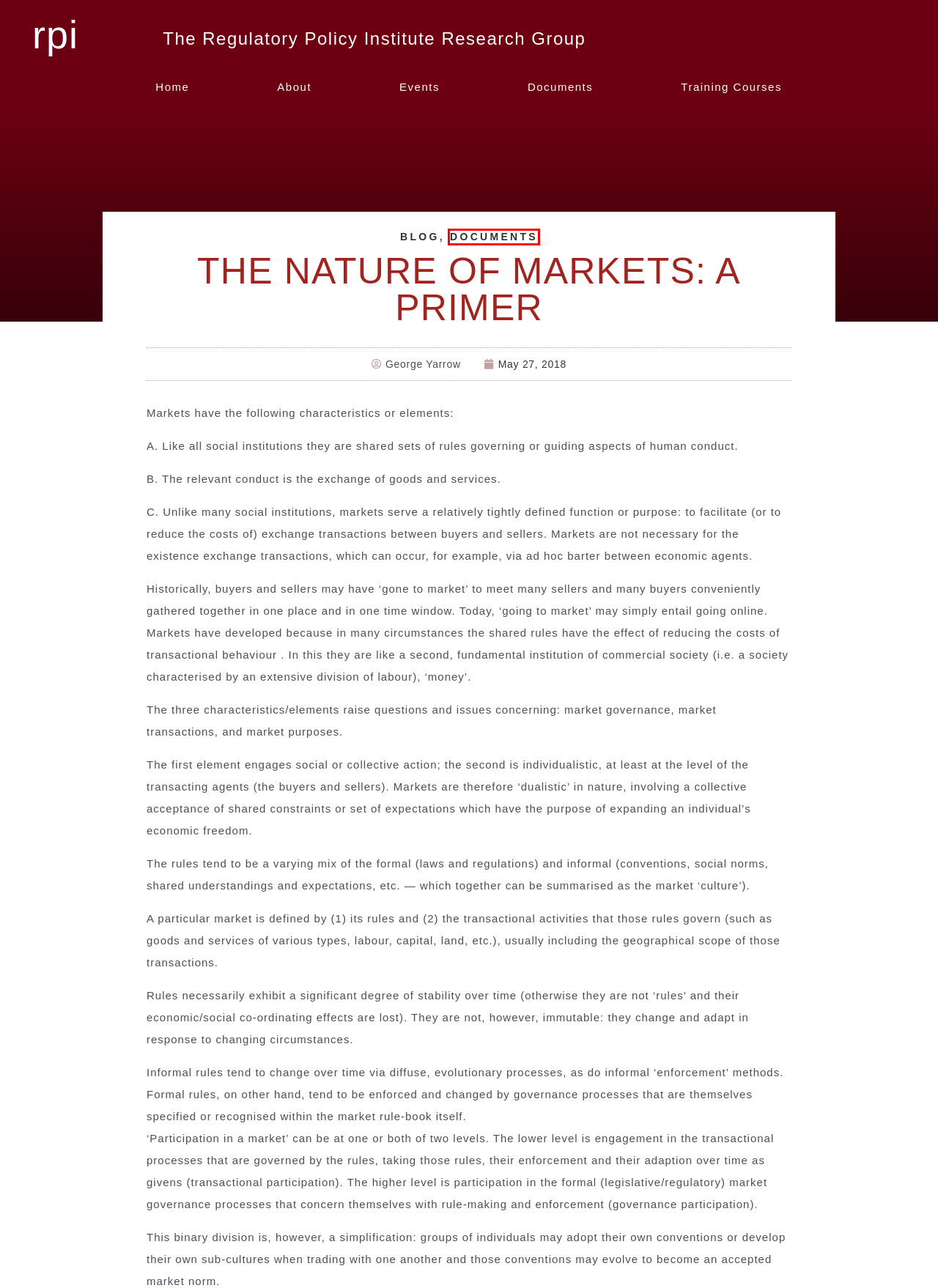Examine the screenshot of the webpage, which includes a red bounding box around an element. Choose the best matching webpage description for the page that will be displayed after clicking the element inside the red bounding box. Here are the candidates:
A. Documents - Regulatory Policy Institute
B. Blog Archives - Regulatory Policy Institute
C. Events - Regulatory Policy Institute
D. May 27, 2018 - Regulatory Policy Institute
E. Documents Archives - Regulatory Policy Institute
F. The Regulatory Policy Institute - Home Regulatory Policy Institute
G. Training Courses - Regulatory Policy Institute
H. About - Regulatory Policy Institute

E